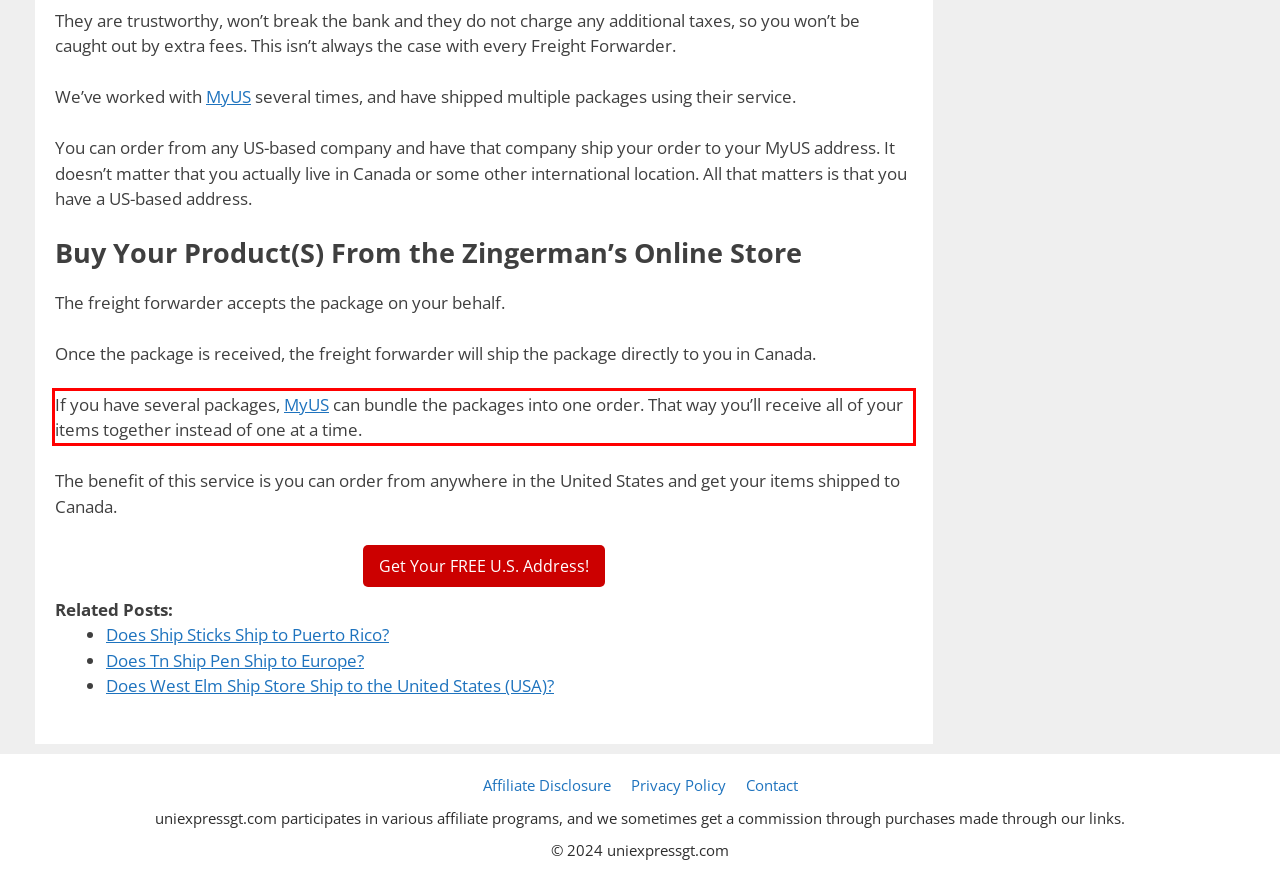Analyze the screenshot of the webpage and extract the text from the UI element that is inside the red bounding box.

If you have several packages, MyUS can bundle the packages into one order. That way you’ll receive all of your items together instead of one at a time.